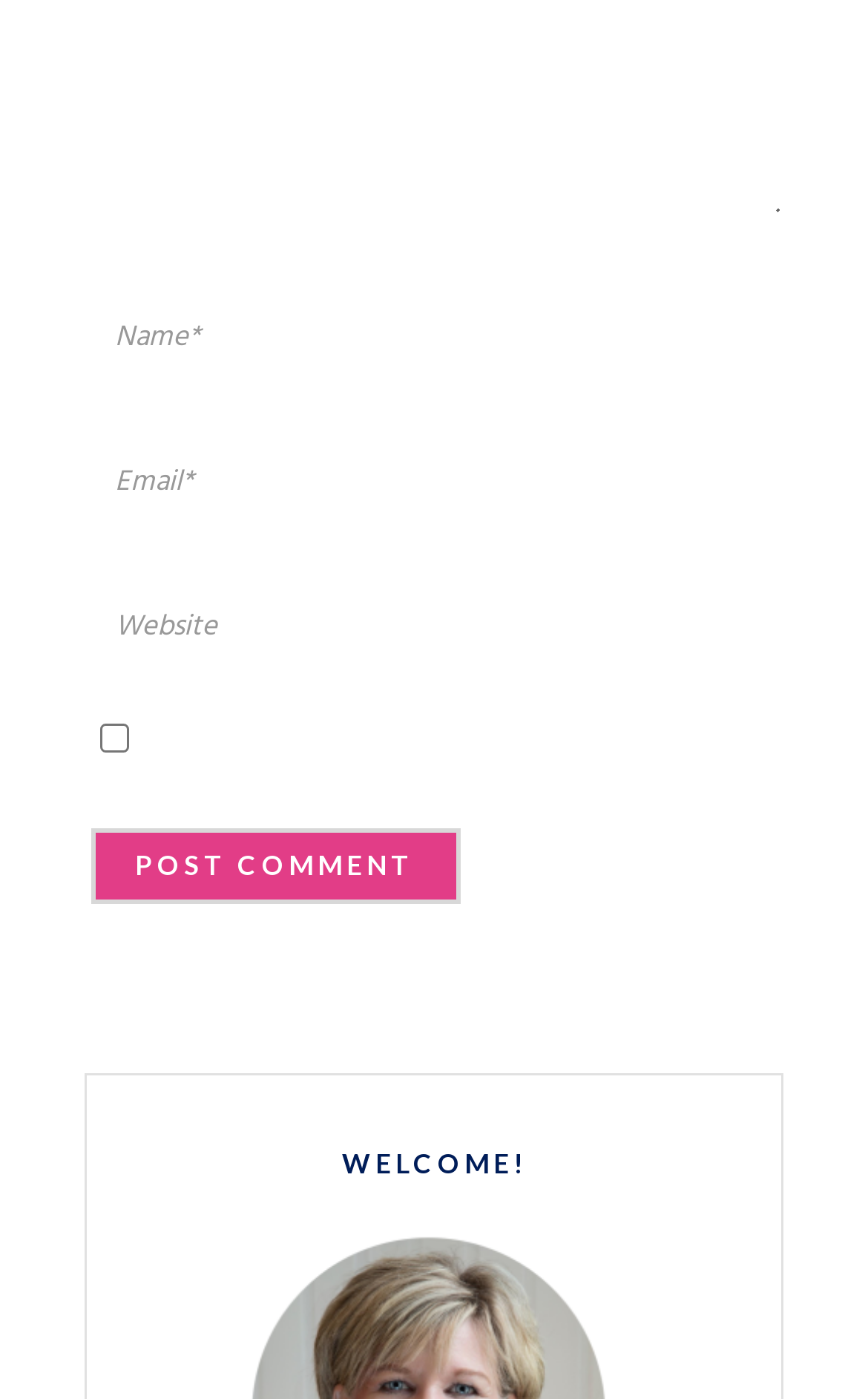Show the bounding box coordinates for the HTML element described as: "name="submit" value="Post Comment"".

[0.104, 0.591, 0.53, 0.646]